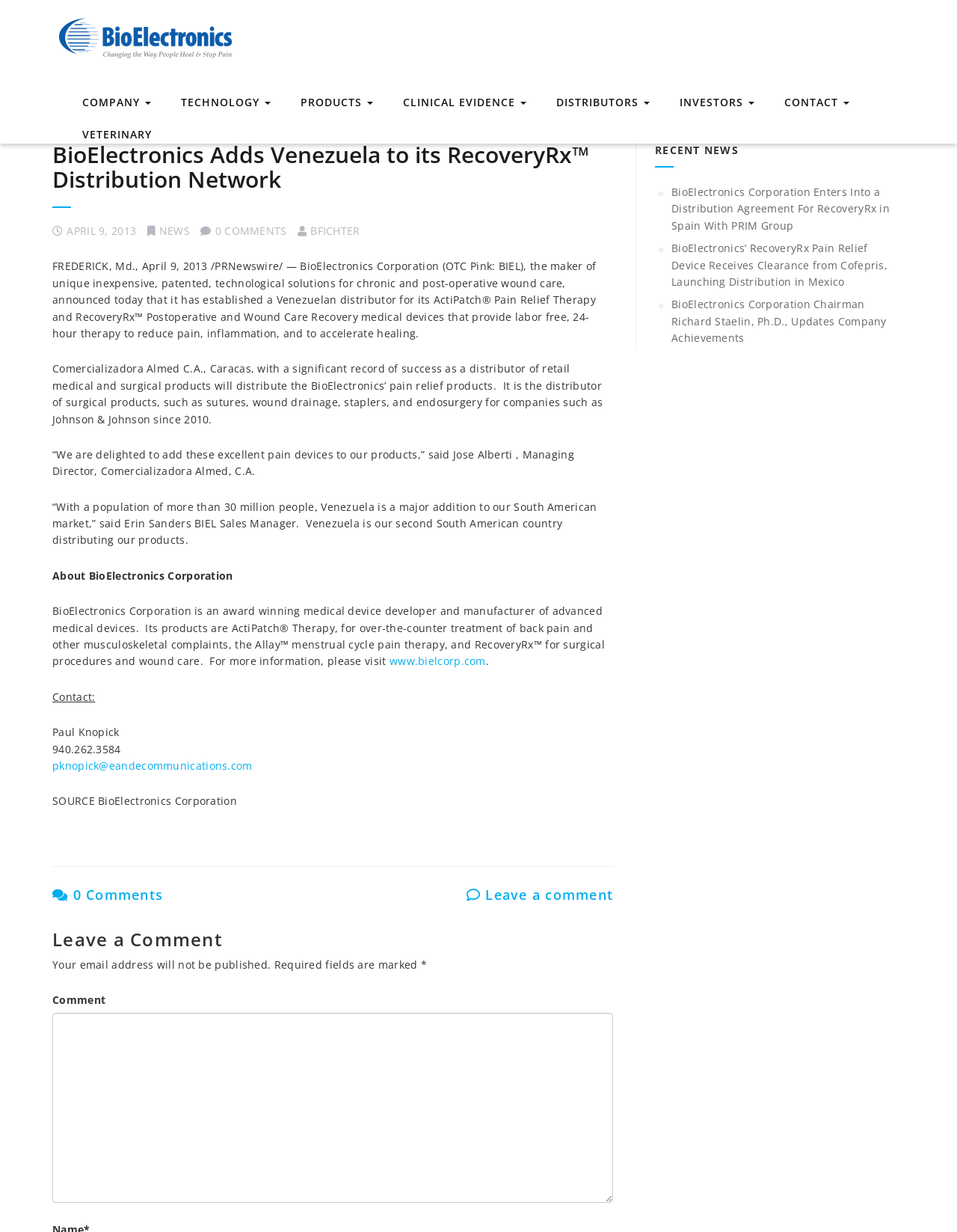How many comments are there on this article?
Give a single word or phrase answer based on the content of the image.

0